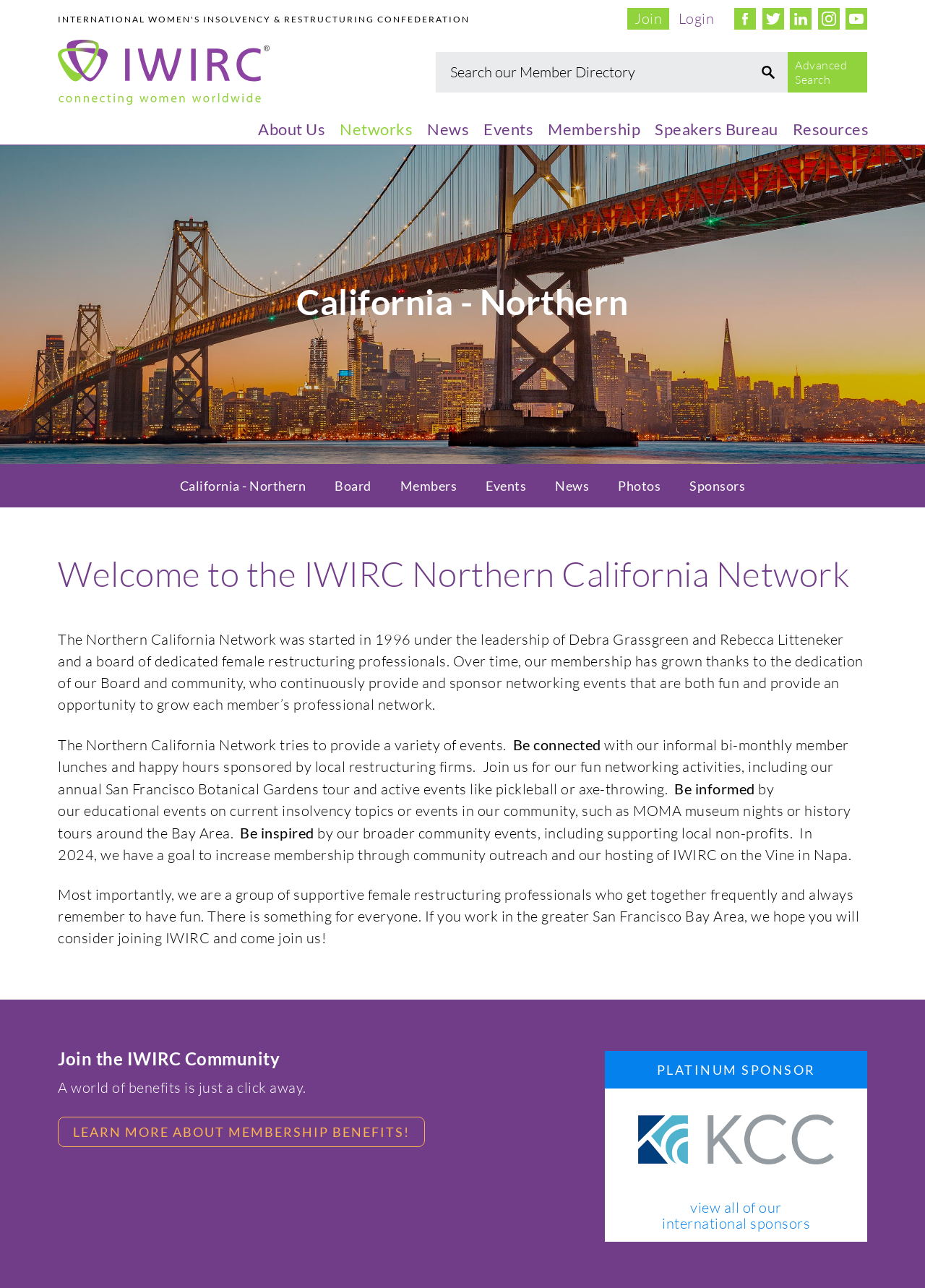Determine the bounding box coordinates for the clickable element required to fulfill the instruction: "Search our Member Directory". Provide the coordinates as four float numbers between 0 and 1, i.e., [left, top, right, bottom].

[0.471, 0.048, 0.852, 0.065]